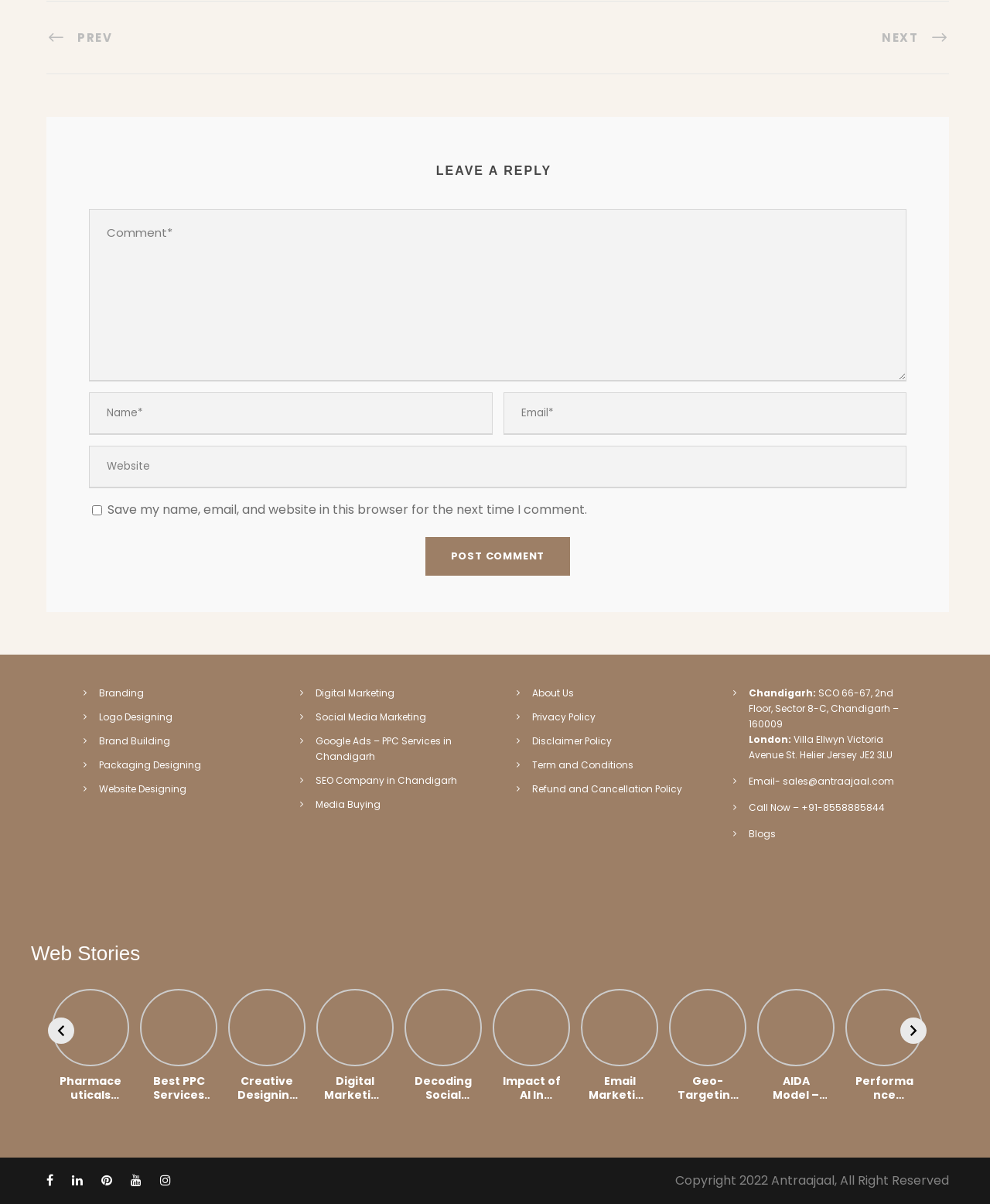Please provide the bounding box coordinate of the region that matches the element description: Call Now – +91-8558885844. Coordinates should be in the format (top-left x, top-left y, bottom-right x, bottom-right y) and all values should be between 0 and 1.

[0.756, 0.665, 0.894, 0.676]